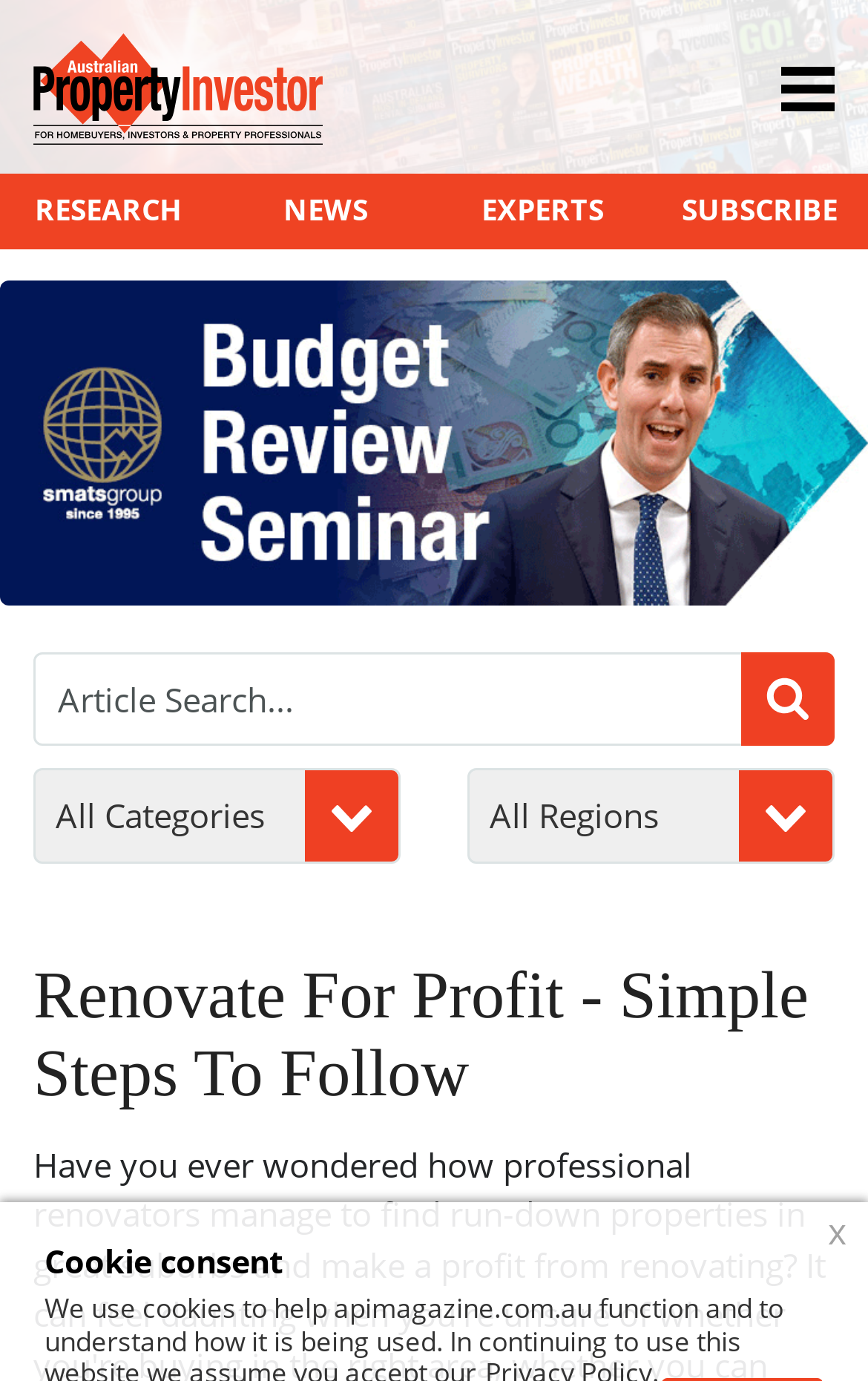Please identify the bounding box coordinates of the clickable region that I should interact with to perform the following instruction: "Watch the 'Budget Review Seminar'". The coordinates should be expressed as four float numbers between 0 and 1, i.e., [left, top, right, bottom].

[0.0, 0.203, 1.0, 0.439]